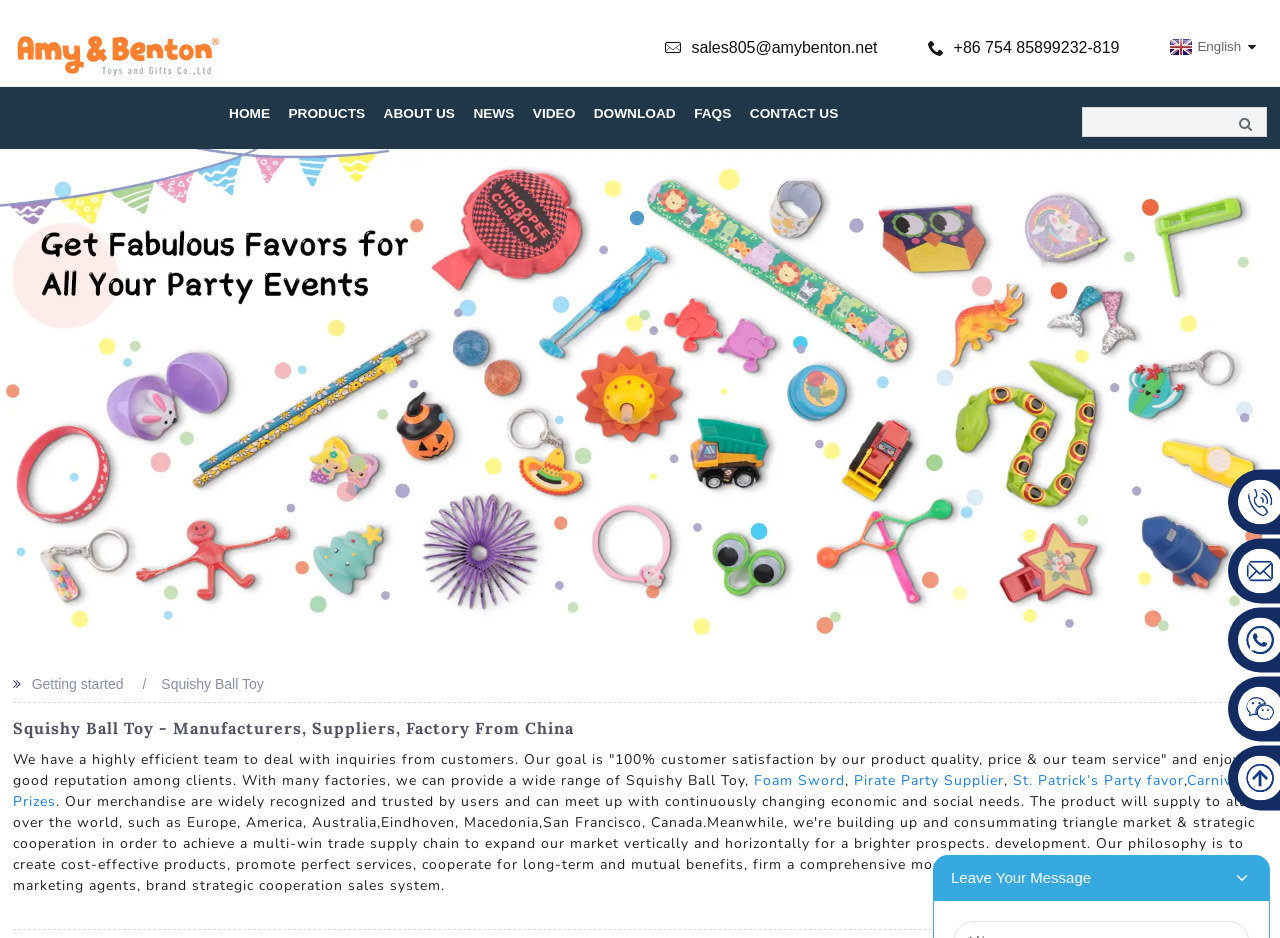Describe all the key features and sections of the webpage thoroughly.

The webpage is about a wholesale squishy ball toy manufacturer and supplier, Factory Amy & Benton. At the top left corner, there is a logo image with a link to the homepage. Below the logo, there is a navigation menu with links to different sections of the website, including HOME, PRODUCTS, ABOUT US, NEWS, VIDEO, DOWNLOAD, FAQS, and CONTACT US.

On the top right corner, there is a language selection link for English, along with contact information, including a phone number and an email address. 

Below the navigation menu, there is a search bar with a textbox and a search button. 

The main content of the webpage is divided into two sections. On the left side, there is a large image that spans the entire height of the page, with a link to Amy & Benton party favors toys. 

On the right side, there is a heading that reads "Squishy Ball Toy - Manufacturers, Suppliers, Factory From China". Below the heading, there is a paragraph of text that describes the company's goal of providing high-quality products and excellent customer service. 

Underneath the paragraph, there are four links to different product categories, including Foam Sword, Pirate Party Supplier, St. Patrick’s Party favor, and Carnival Prizes. These links are arranged horizontally and are separated by commas.